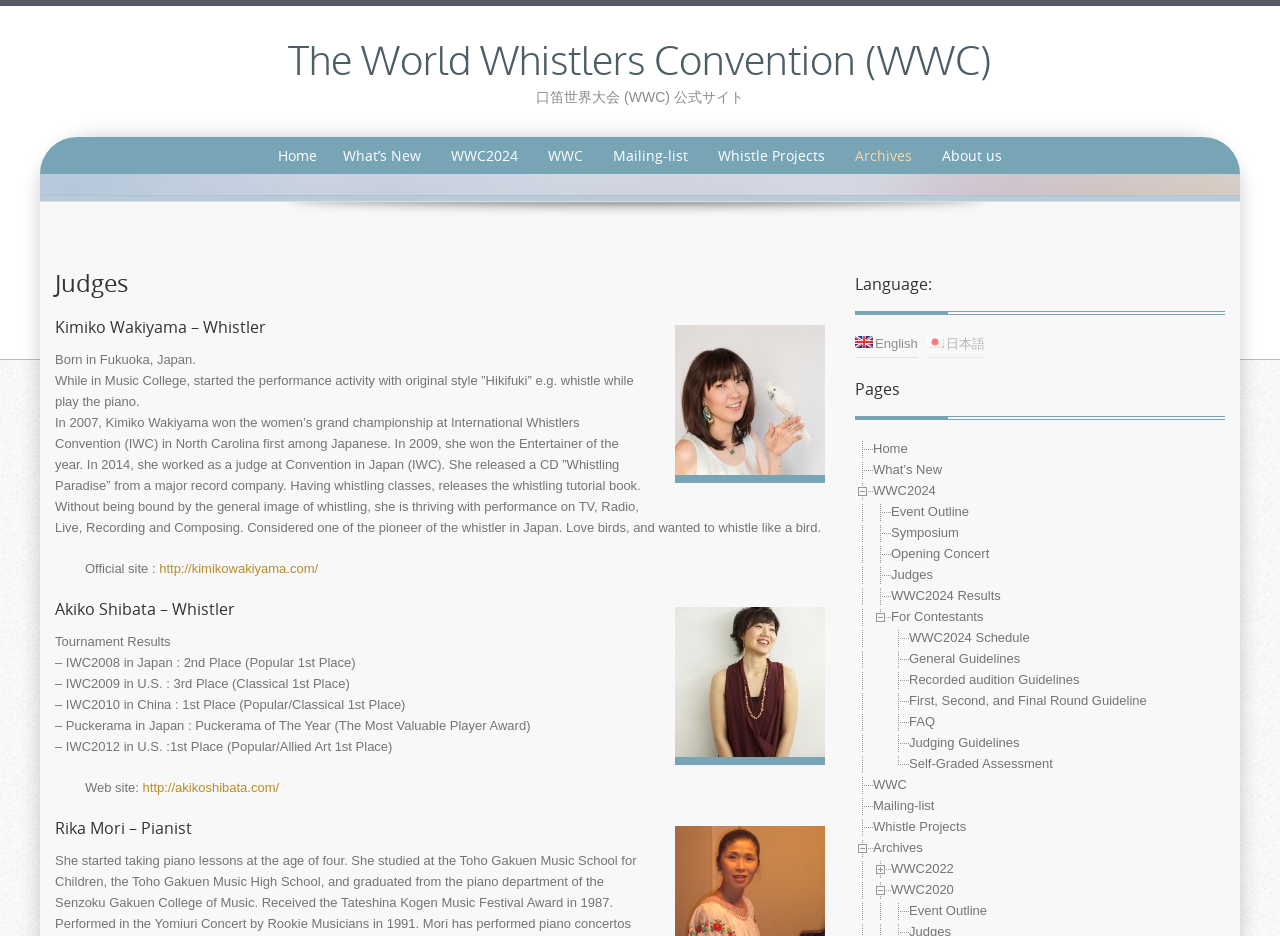Can you find and generate the webpage's heading?

The World Whistlers Convention (WWC)